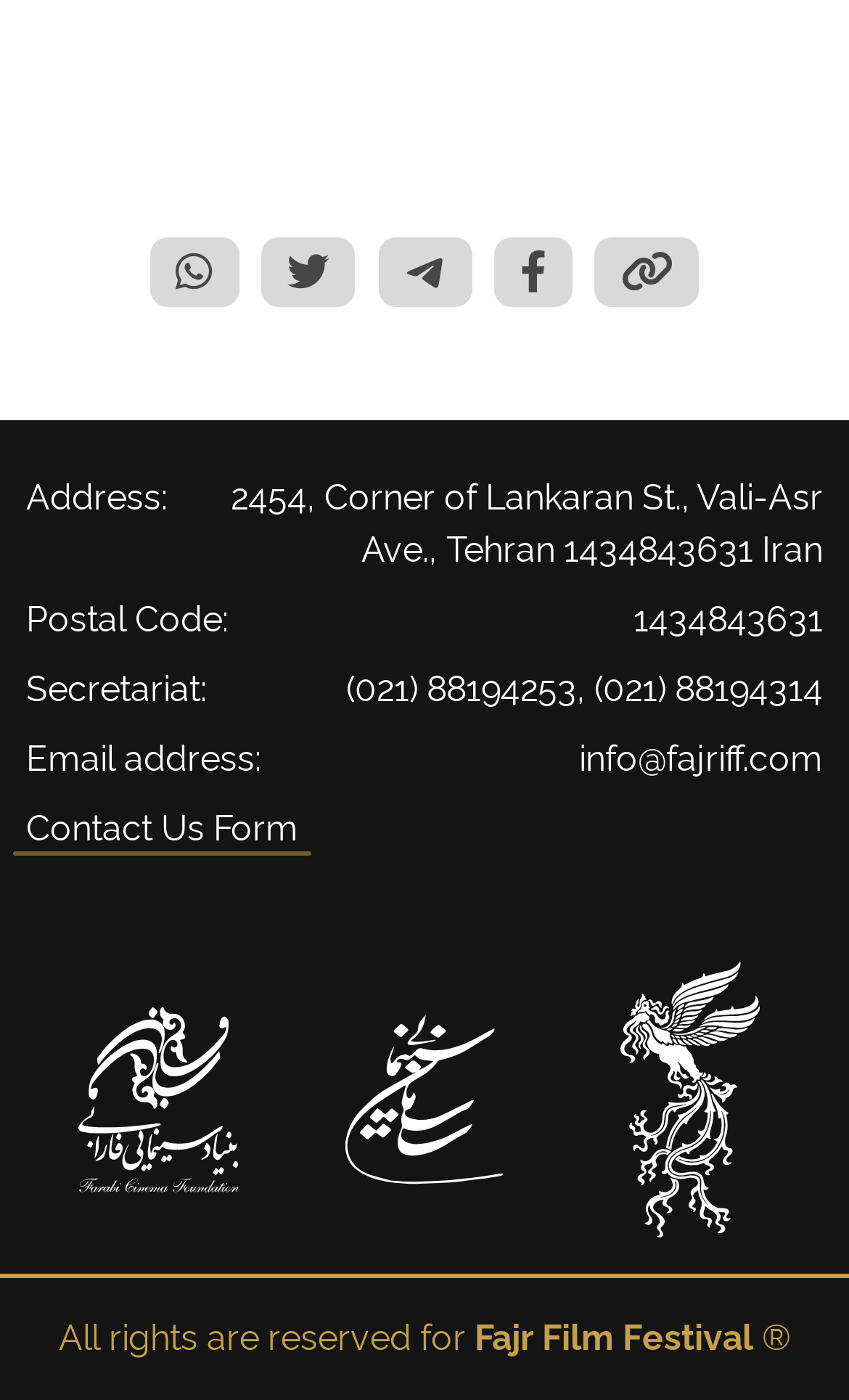How many social media platforms can you share the festival on?
Using the image, provide a concise answer in one word or a short phrase.

4